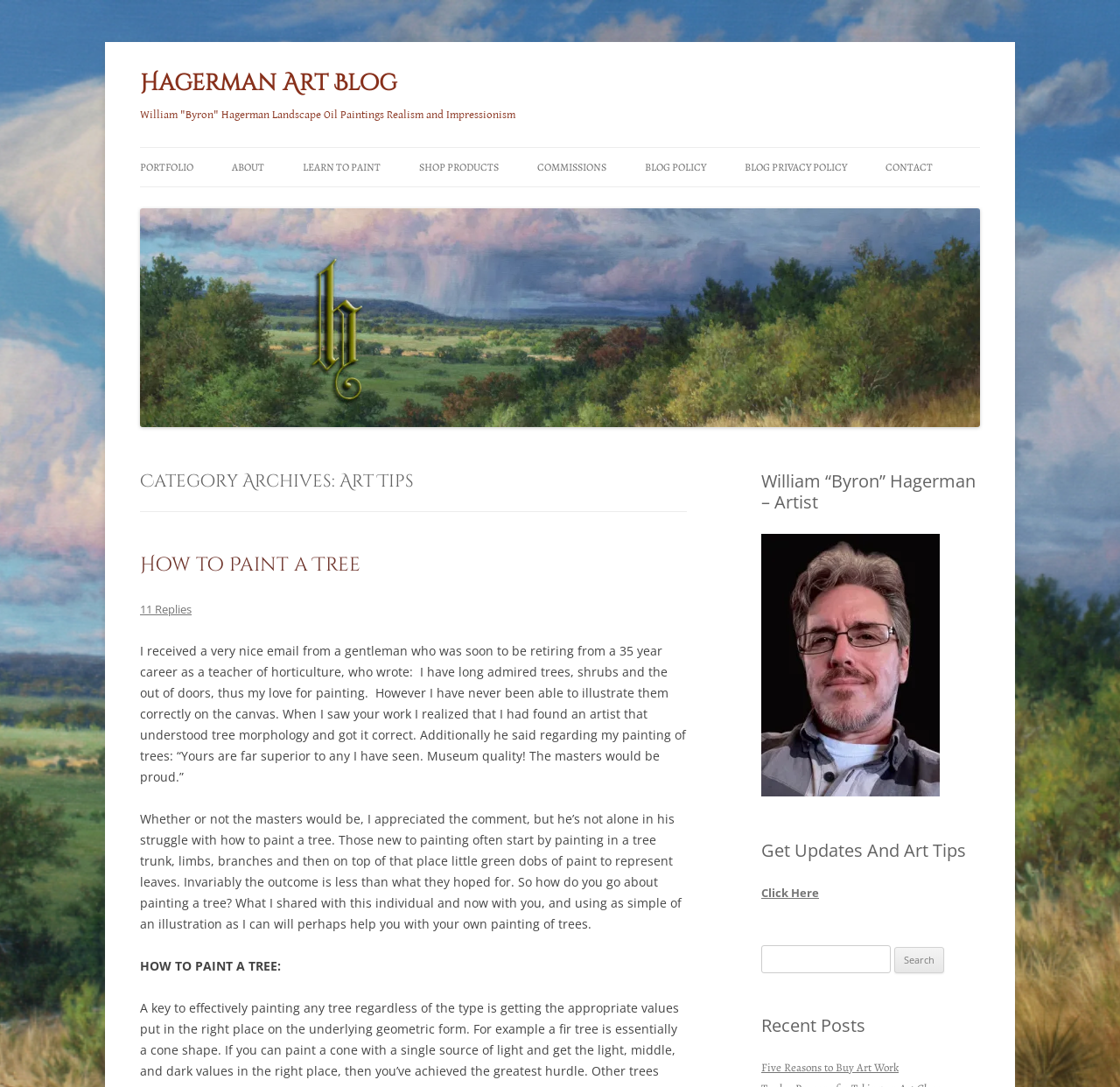Bounding box coordinates are given in the format (top-left x, top-left y, bottom-right x, bottom-right y). All values should be floating point numbers between 0 and 1. Provide the bounding box coordinate for the UI element described as: Portfolio

[0.125, 0.136, 0.173, 0.172]